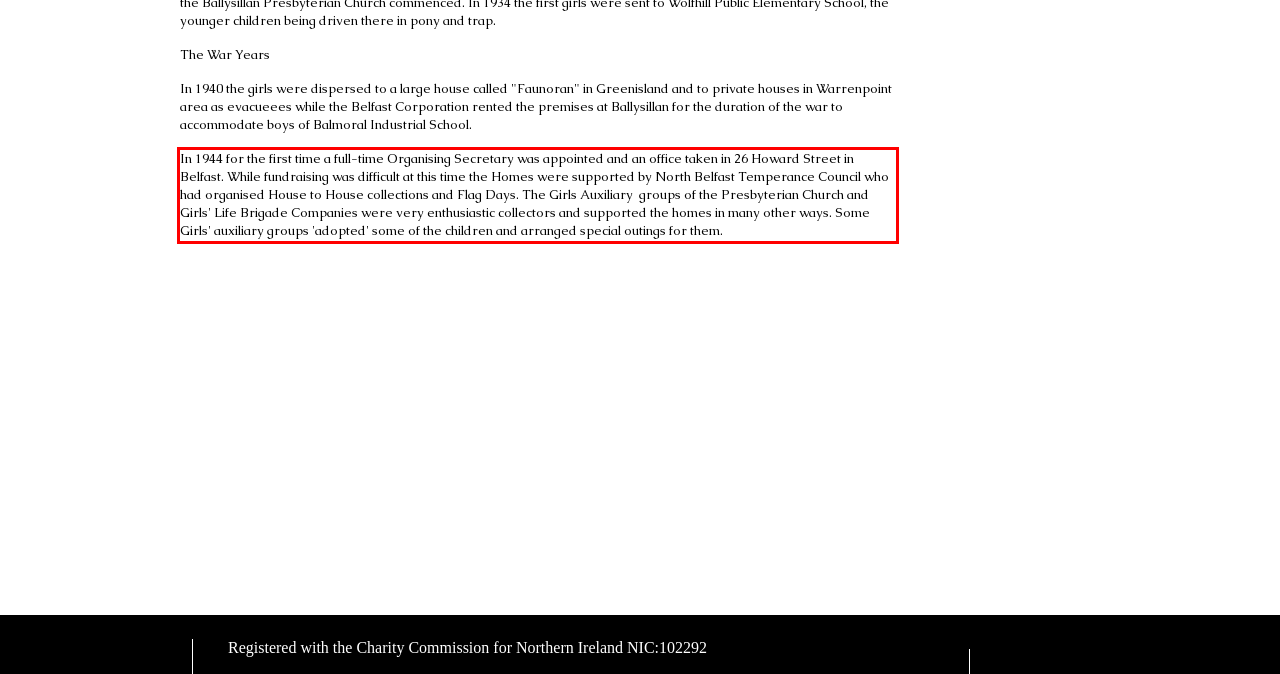Identify the text within the red bounding box on the webpage screenshot and generate the extracted text content.

In 1944 for the first time a full-time Organising Secretary was appointed and an office taken in 26 Howard Street in Belfast. While fundraising was difficult at this time the Homes were supported by North Belfast Temperance Council who had organised House to House collections and Flag Days. The Girls Auxiliary groups of the Presbyterian Church and Girls' Life Brigade Companies were very enthusiastic collectors and supported the homes in many other ways. Some Girls' auxiliary groups 'adopted' some of the children and arranged special outings for them.